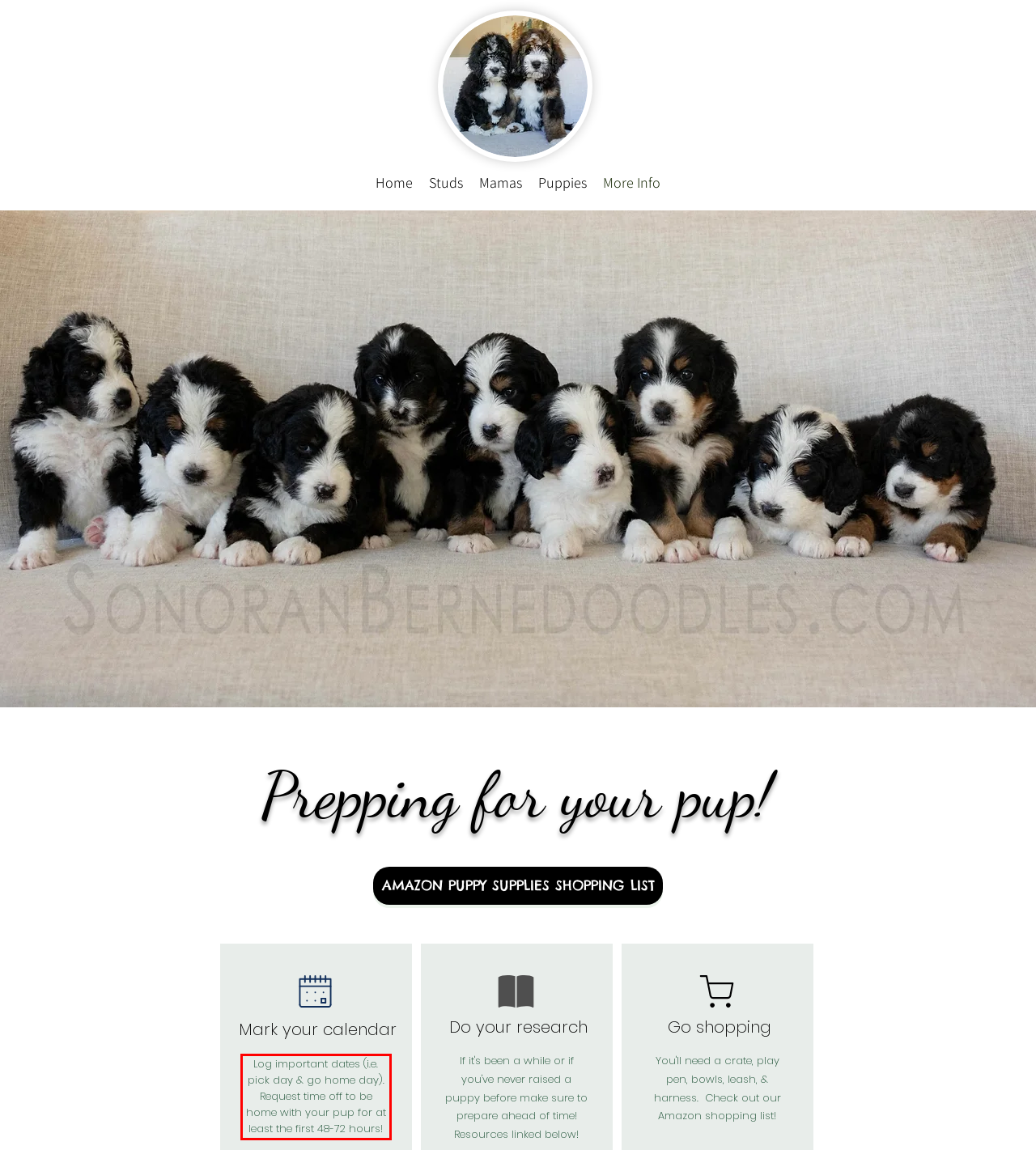Your task is to recognize and extract the text content from the UI element enclosed in the red bounding box on the webpage screenshot.

Log important dates (i.e. pick day & go home day). Request time off to be home with your pup for at least the first 48-72 hours!